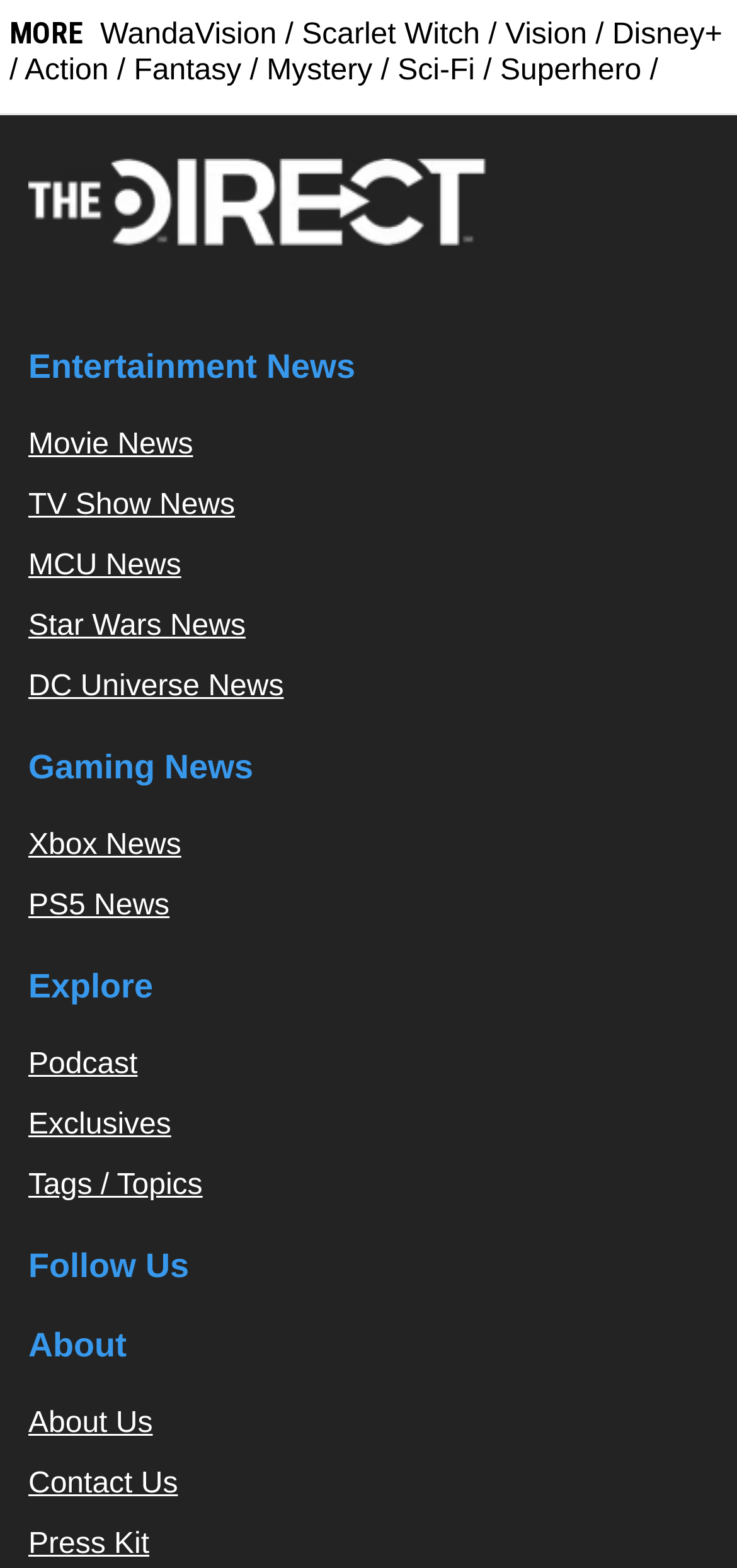What are the available sections on the webpage?
Using the image as a reference, answer with just one word or a short phrase.

Entertainment News, Gaming News, Explore, Follow Us, About